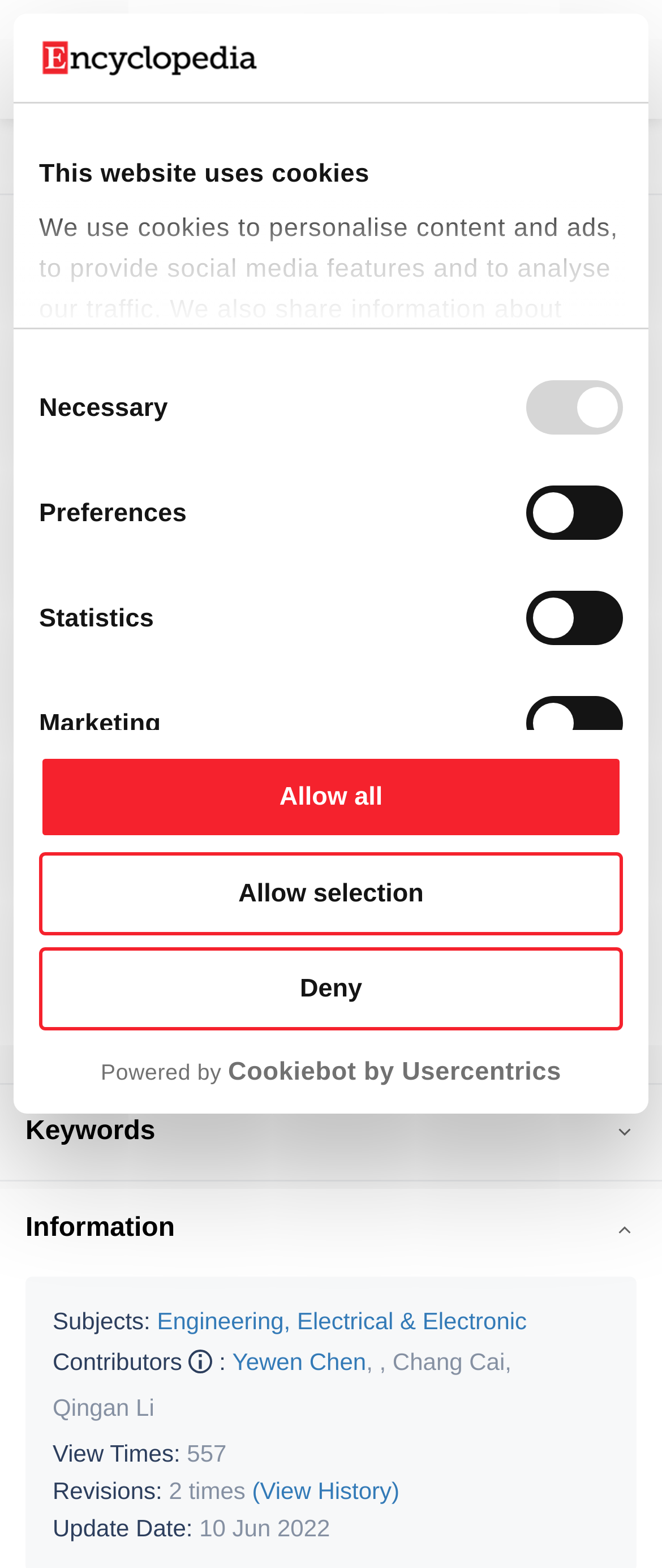When was this encyclopedia entry last updated?
Kindly offer a comprehensive and detailed response to the question.

I found the update date by looking at the section labeled 'Update Date:' and reading the date value that follows. The update date is 10 Jun 2022.